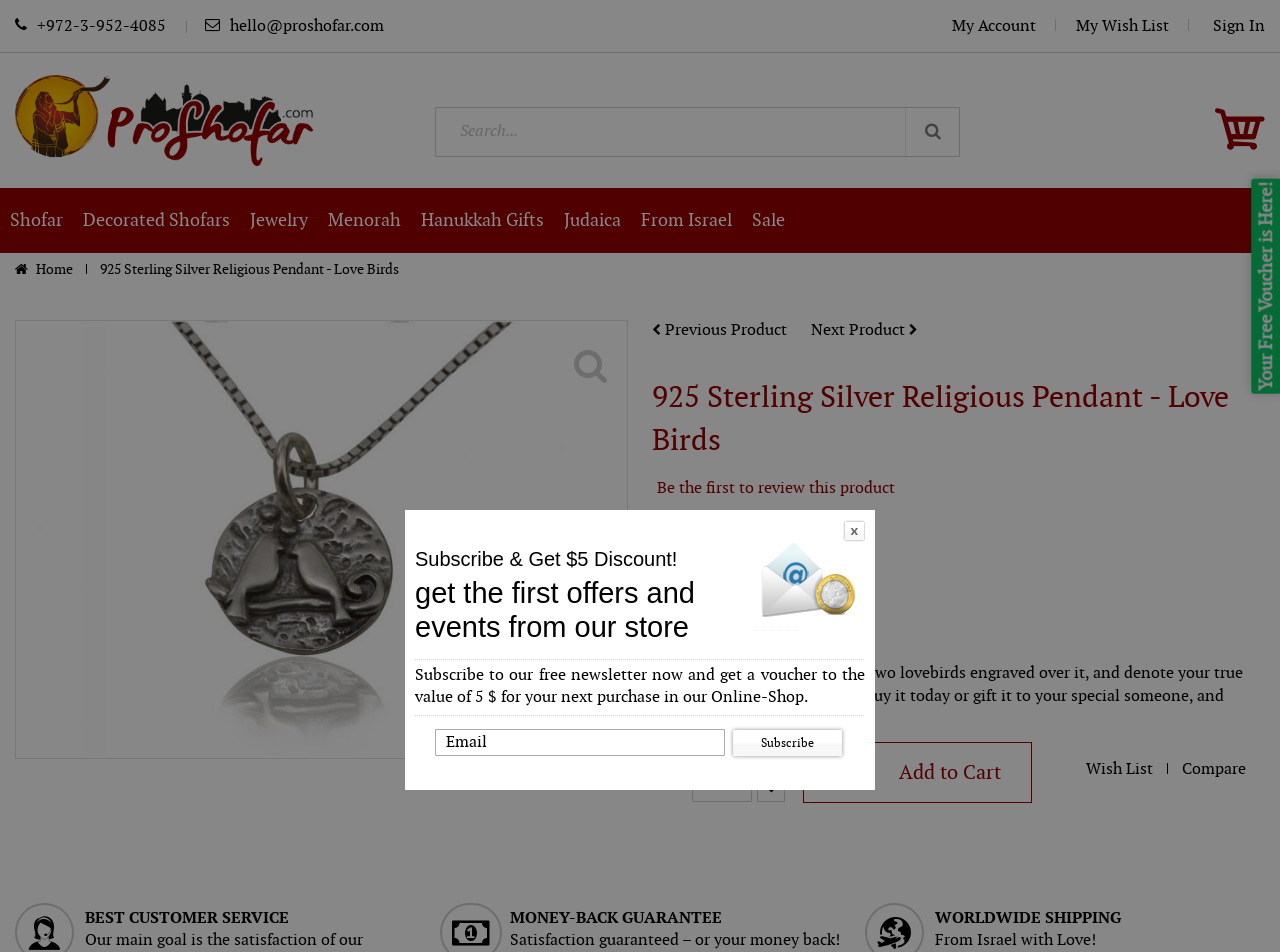What is the price of the product?
Please provide a comprehensive answer based on the information in the image.

I found the price of the product by looking at the static text element with the bounding box coordinates [0.51, 0.628, 0.6, 0.678] which contains the text '$29.90'.